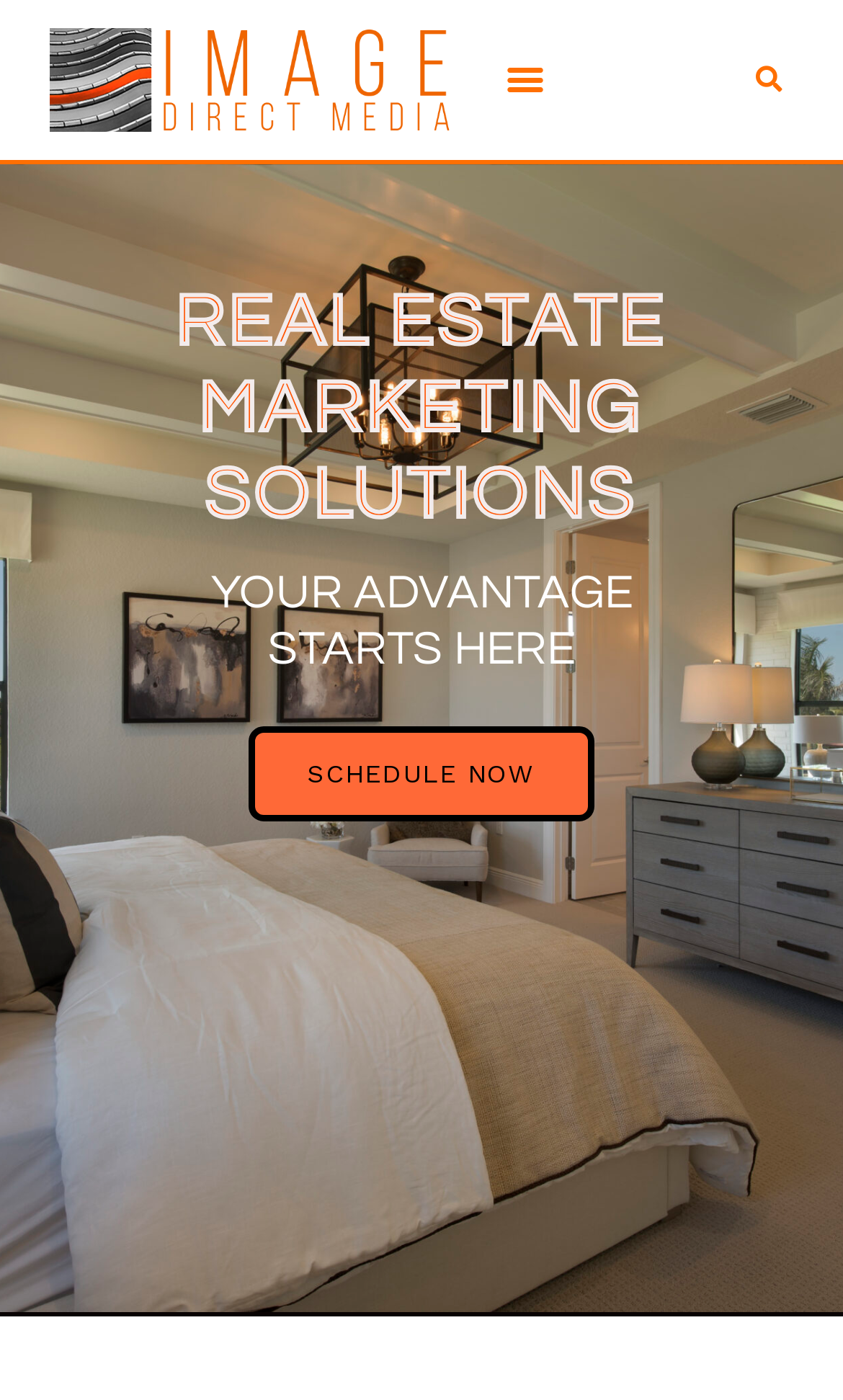Answer this question using a single word or a brief phrase:
What is the main theme of the real estate marketing solutions?

YOUR ADVANTAGE STARTS HERE